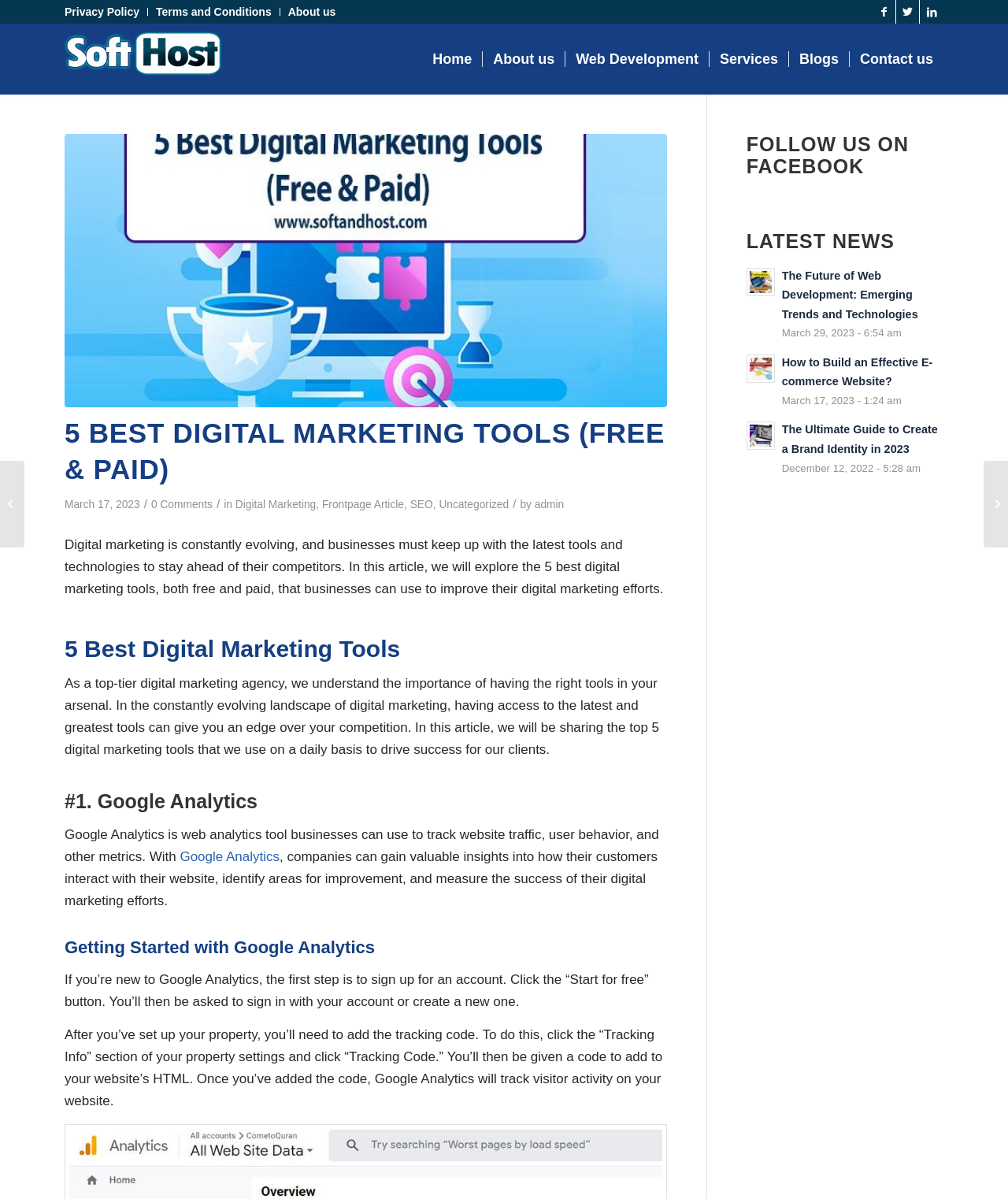How many menu items are in the main menu?
We need a detailed and meticulous answer to the question.

The main menu has 7 menu items: Home, About us, Web Development, Services, Blogs, Contact us, and Web Hosting in Pakistan.